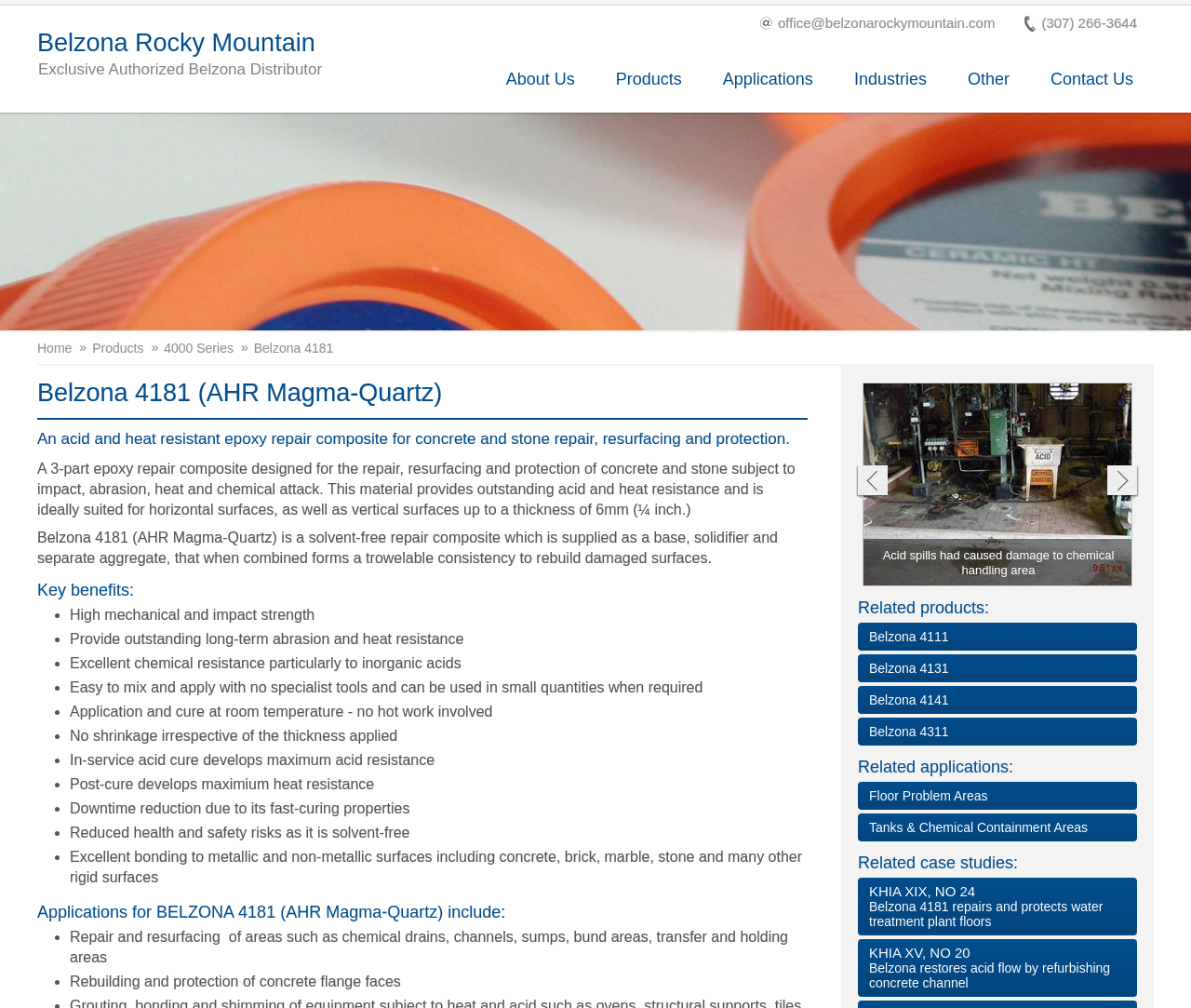Illustrate the webpage's structure and main components comprehensively.

This webpage is about Belzona 4181 Magma-Quartz, an acid and heat resistant epoxy repair composite designed for repair, resurfacing, and protection of concrete and stone. 

At the top of the page, there are contact information links, including a phone icon and an email icon, followed by a link to the company's exclusive authorized distributor. Below that, there are navigation links to different sections of the website, including "About Us", "Products", "Applications", "Industries", "Other", and "Contact Us".

The main content of the page starts with a heading that describes Belzona 4181, followed by a detailed description of the product, including its features, benefits, and applications. The text is divided into sections with headings, including "Key benefits", "Applications for BELZONA 4181 (AHR Magma-Quartz) include", and "Related products", "Related applications", and "Related case studies".

There are three figures on the page, each with a link and a figcaption. The figures appear to be images related to the product, including its packaging and application examples.

At the bottom of the page, there are links to previous and next pages, as well as links to related products, applications, and case studies.